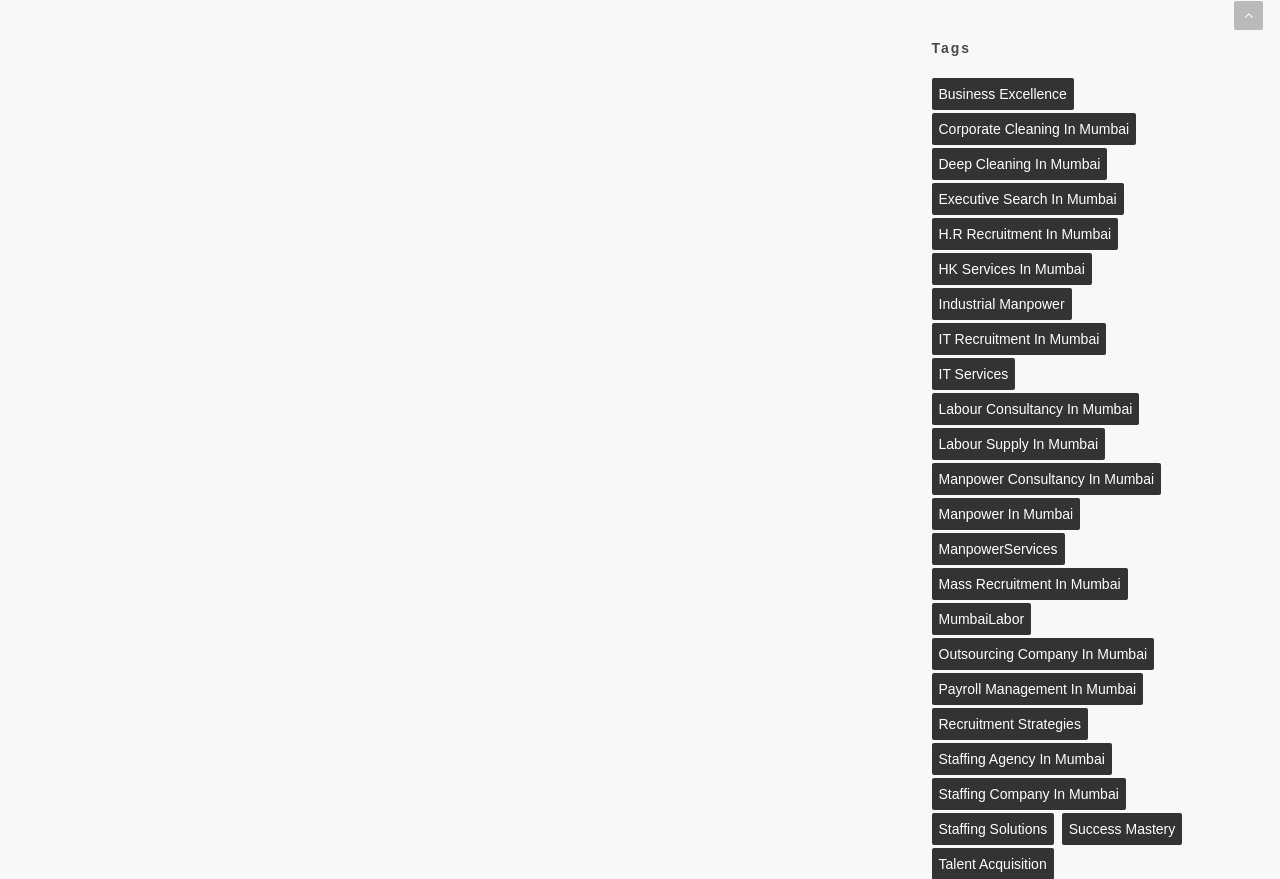Determine the bounding box for the described HTML element: "Manpower in Mumbai". Ensure the coordinates are four float numbers between 0 and 1 in the format [left, top, right, bottom].

[0.728, 0.567, 0.844, 0.603]